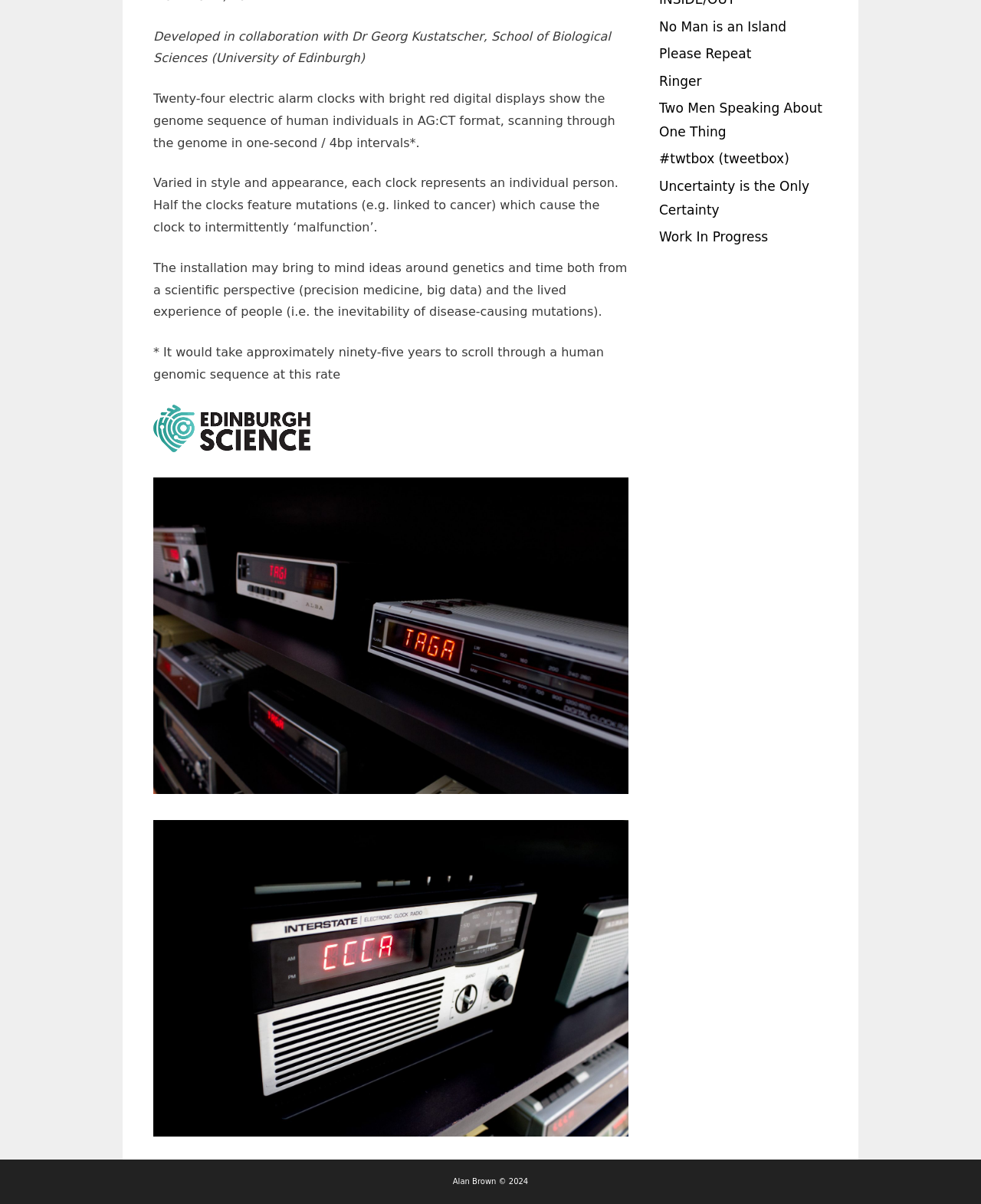Provide the bounding box coordinates for the UI element that is described by this text: "Work In Progress". The coordinates should be in the form of four float numbers between 0 and 1: [left, top, right, bottom].

[0.672, 0.19, 0.783, 0.203]